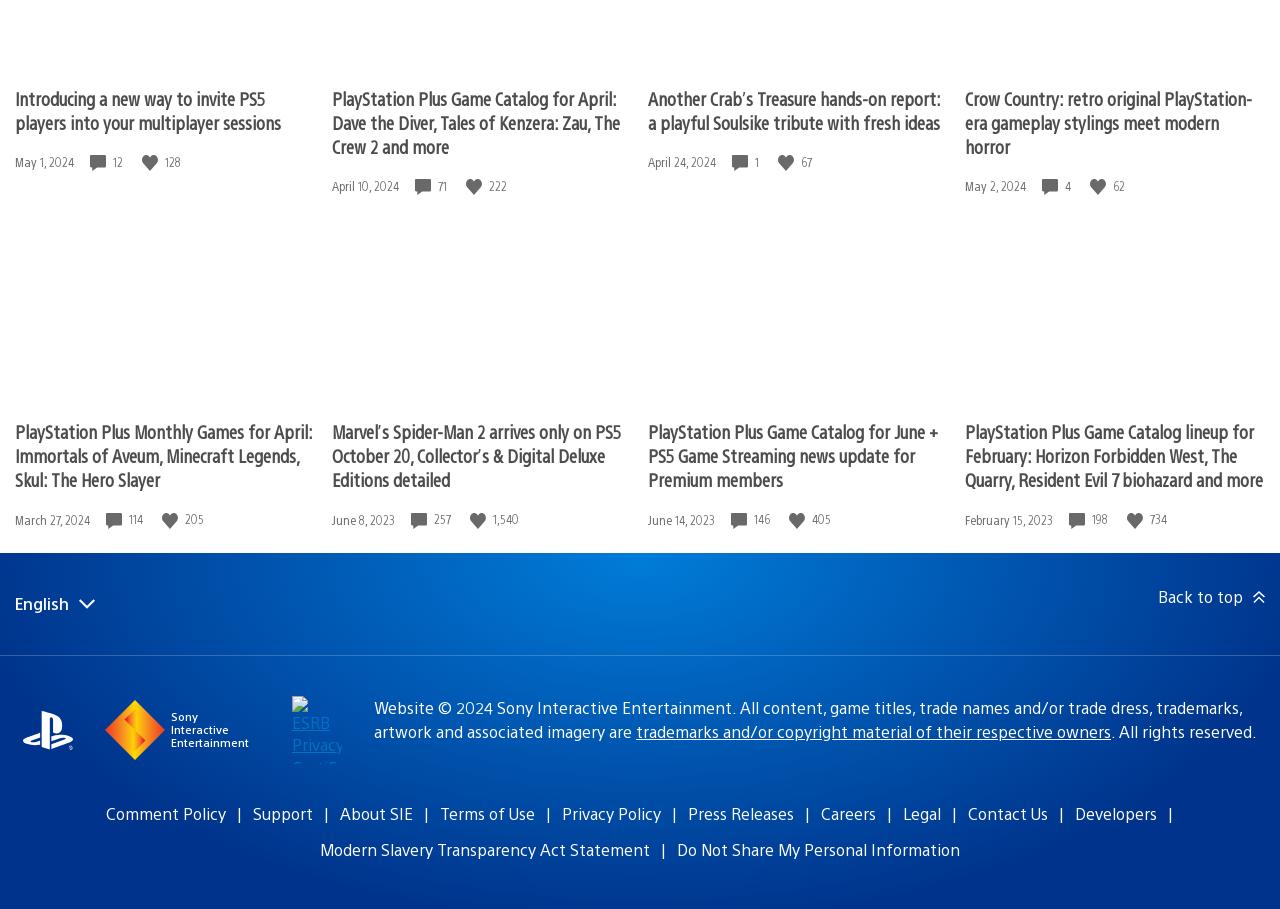Identify the bounding box coordinates of the area that should be clicked in order to complete the given instruction: "Click the 'Like this' button". The bounding box coordinates should be four float numbers between 0 and 1, i.e., [left, top, right, bottom].

[0.608, 0.168, 0.623, 0.188]